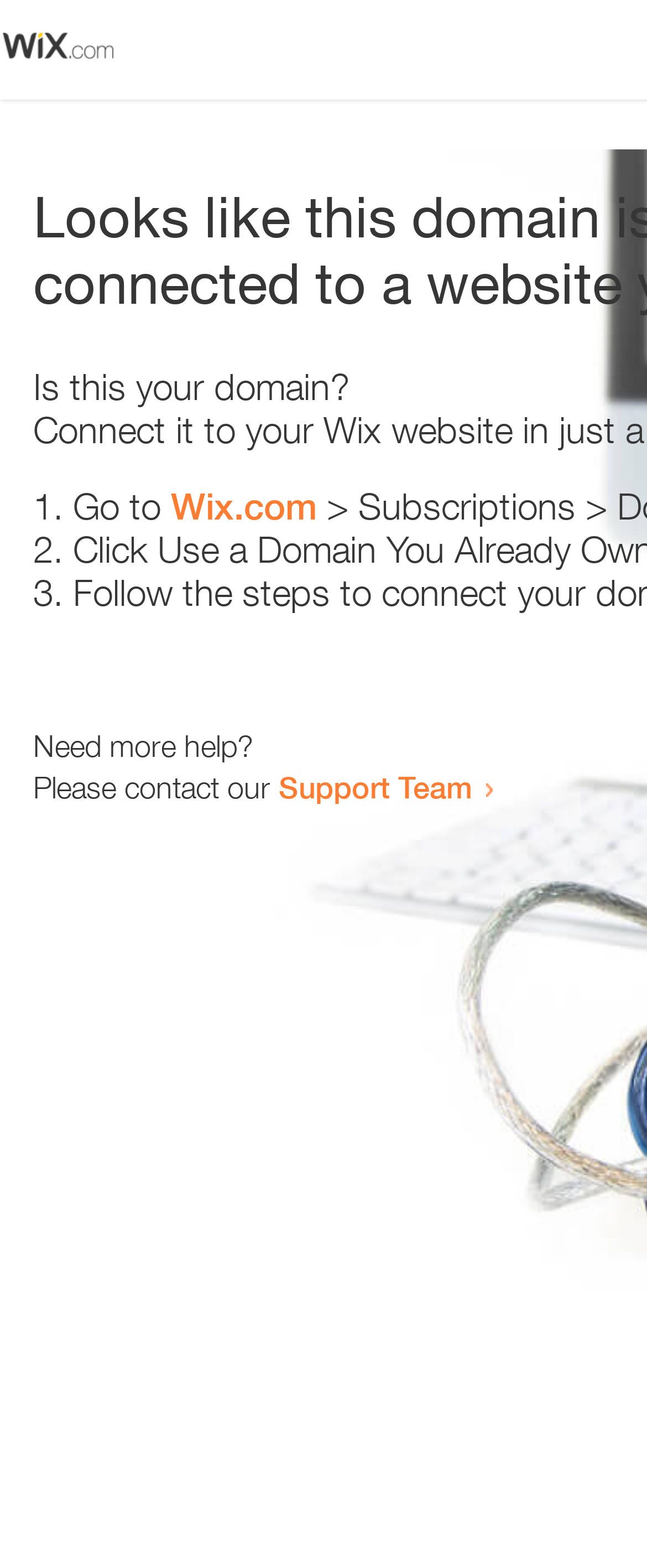Please provide the bounding box coordinates in the format (top-left x, top-left y, bottom-right x, bottom-right y). Remember, all values are floating point numbers between 0 and 1. What is the bounding box coordinate of the region described as: Support Team

[0.431, 0.49, 0.731, 0.513]